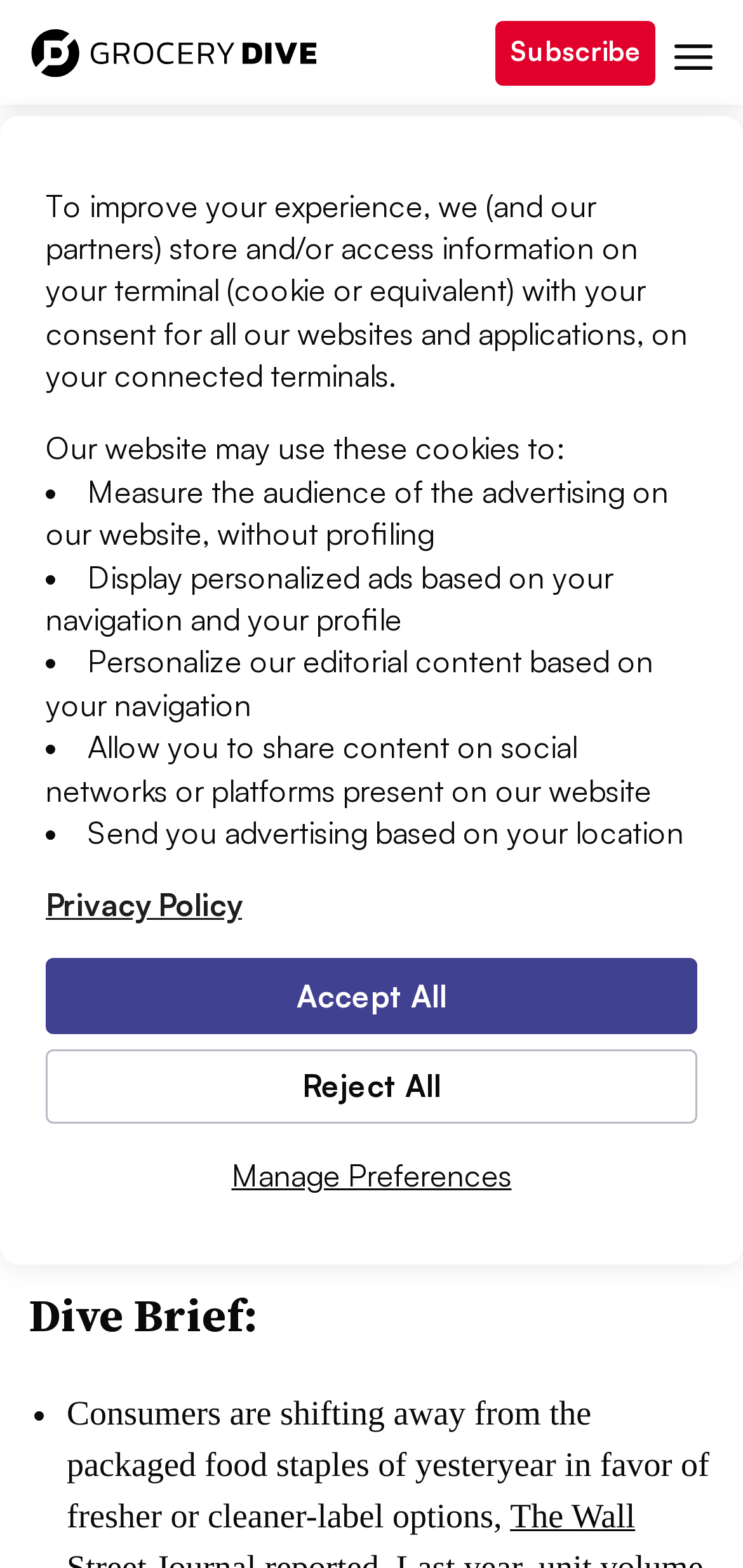Identify the bounding box coordinates of the section to be clicked to complete the task described by the following instruction: "Click the 'Manage Preferences' button". The coordinates should be four float numbers between 0 and 1, formatted as [left, top, right, bottom].

[0.062, 0.727, 0.938, 0.772]